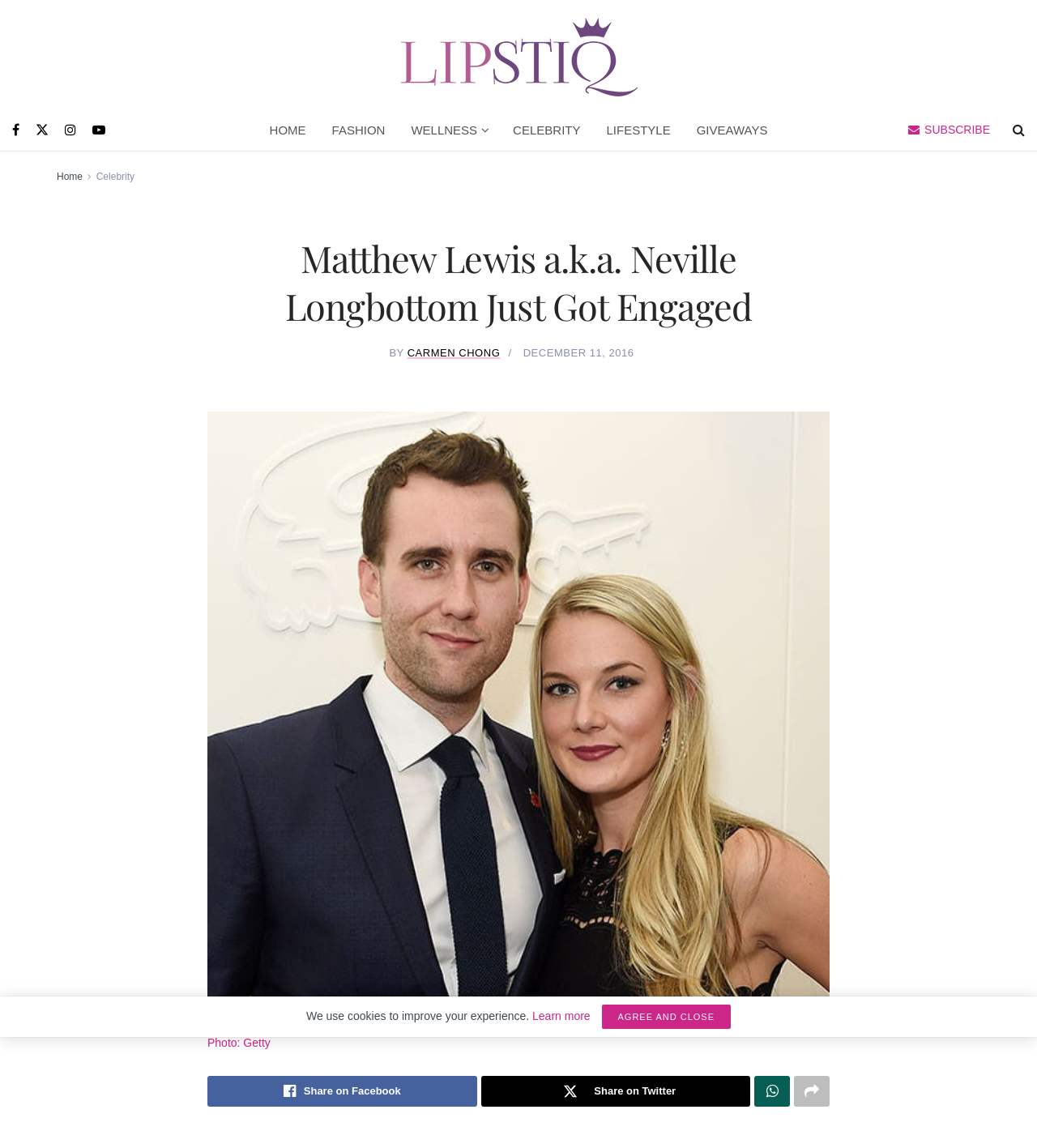Pinpoint the bounding box coordinates of the area that should be clicked to complete the following instruction: "View the Getty photo". The coordinates must be given as four float numbers between 0 and 1, i.e., [left, top, right, bottom].

[0.2, 0.358, 0.8, 0.9]